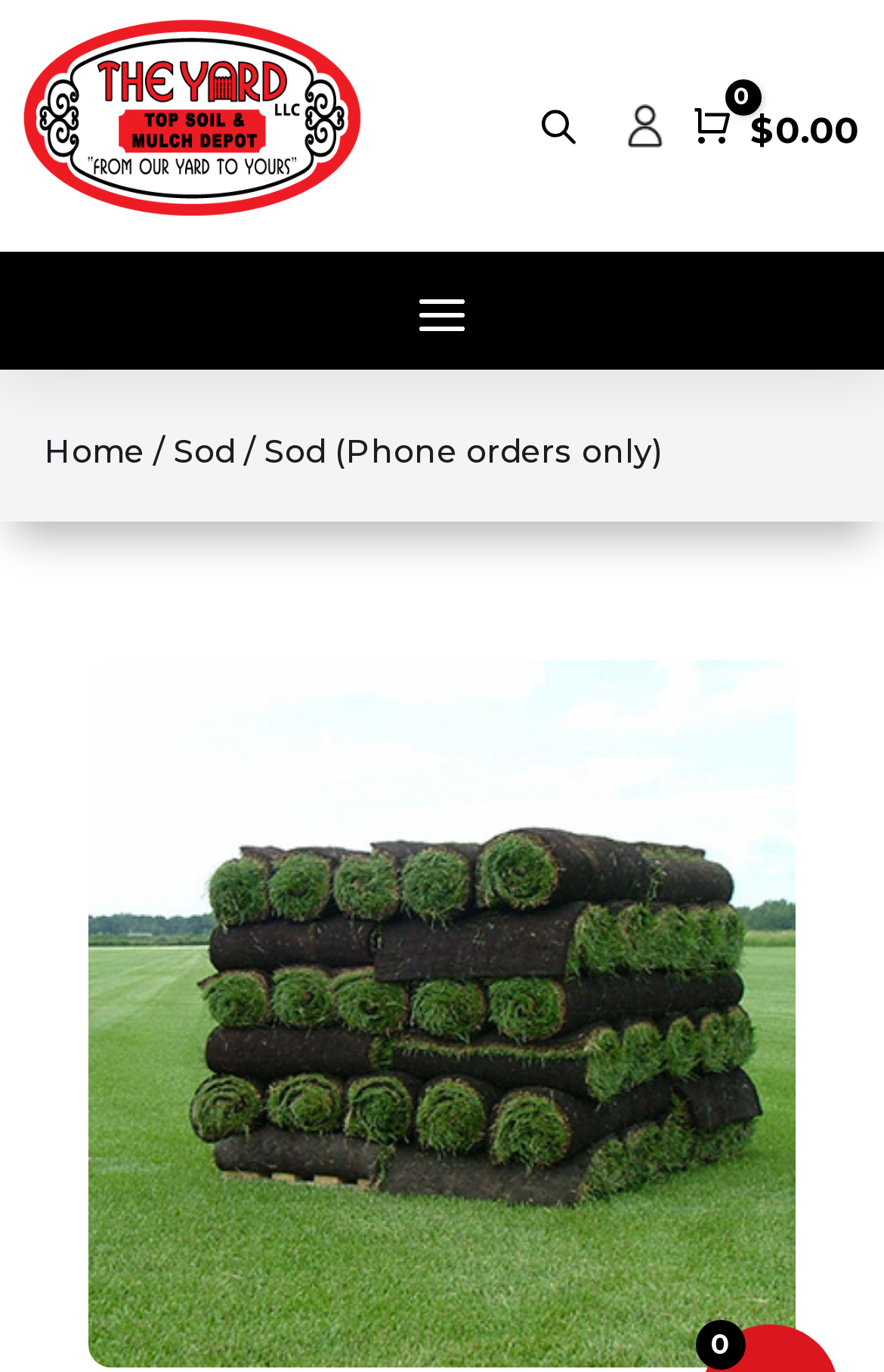Locate the bounding box of the UI element described in the following text: "Sod".

[0.196, 0.314, 0.265, 0.344]